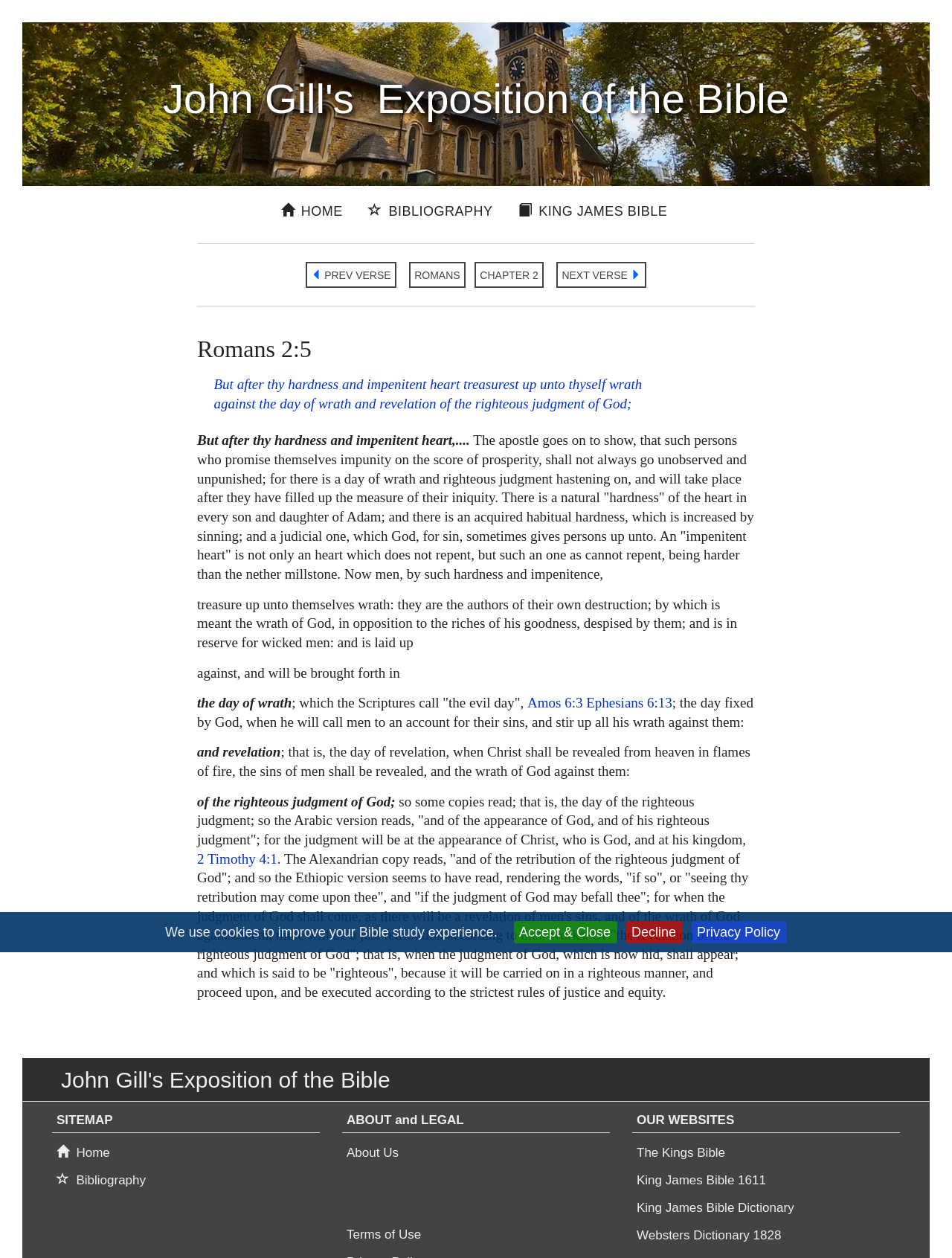How many websites are listed in the 'OUR WEBSITES' section?
Based on the visual, give a brief answer using one word or a short phrase.

4